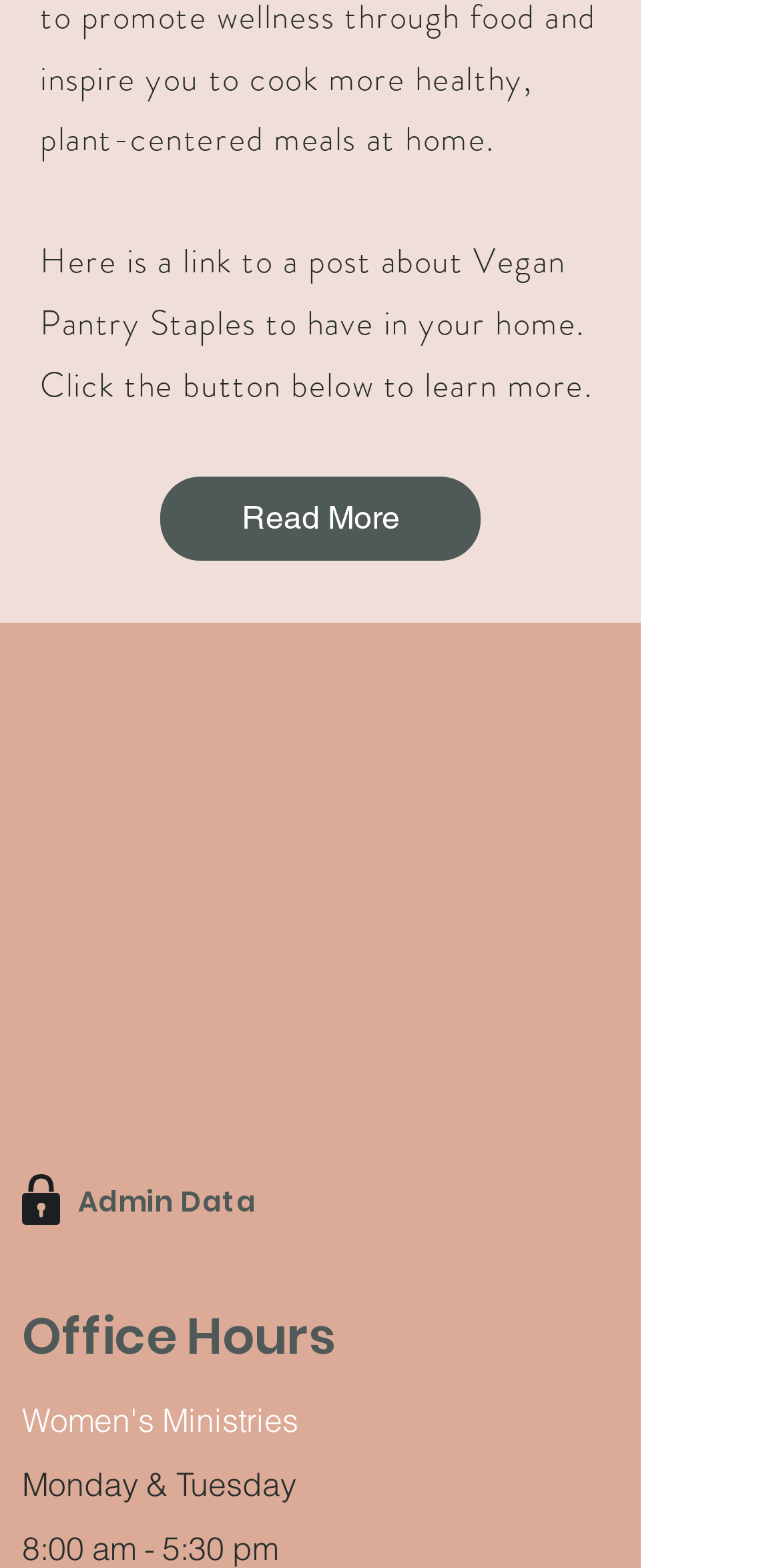What are the office hours on Monday and Tuesday?
Your answer should be a single word or phrase derived from the screenshot.

8:00 am - 5:30 pm